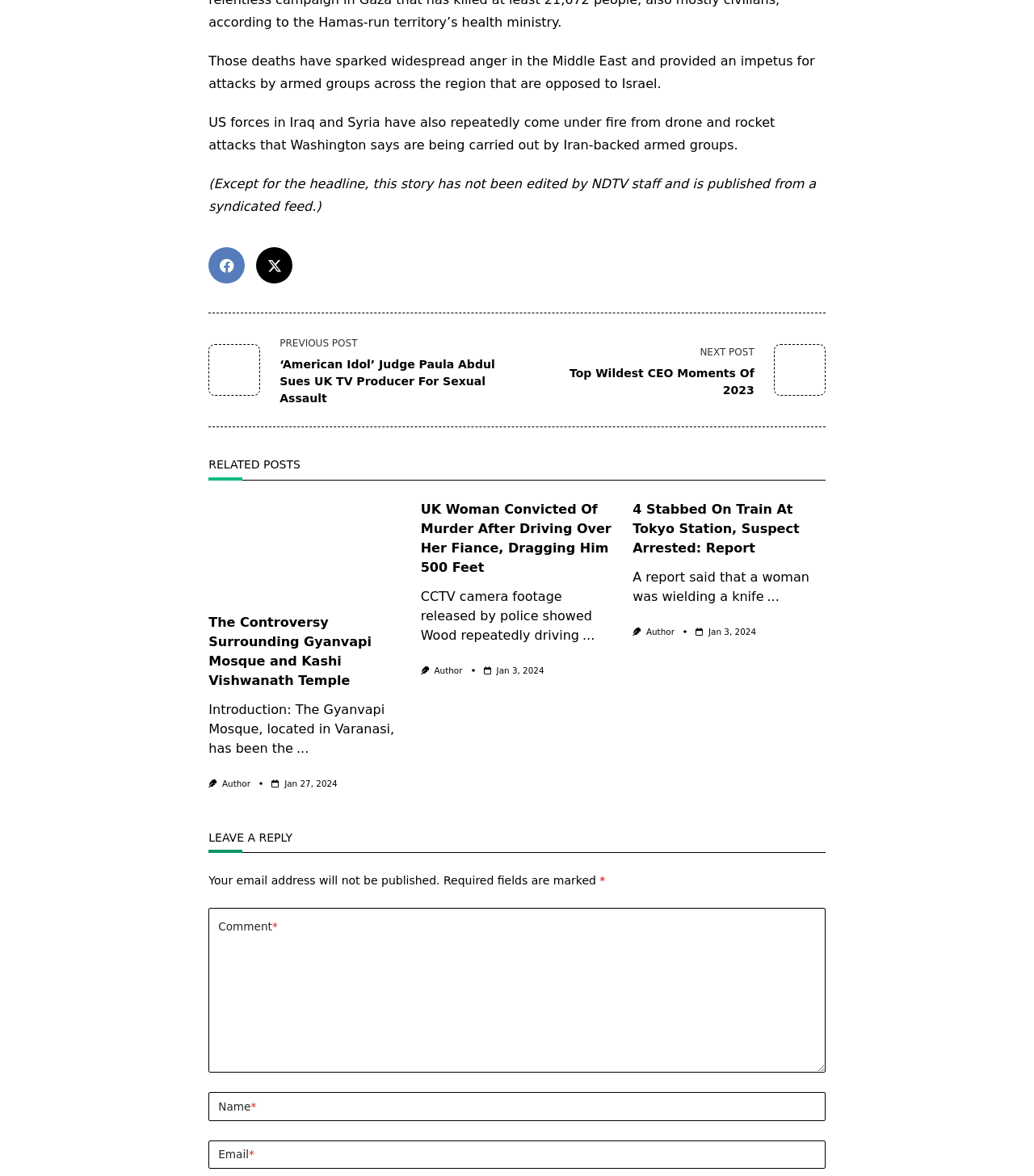What is the date of the latest article?
Using the image provided, answer with just one word or phrase.

Jan 27, 2024